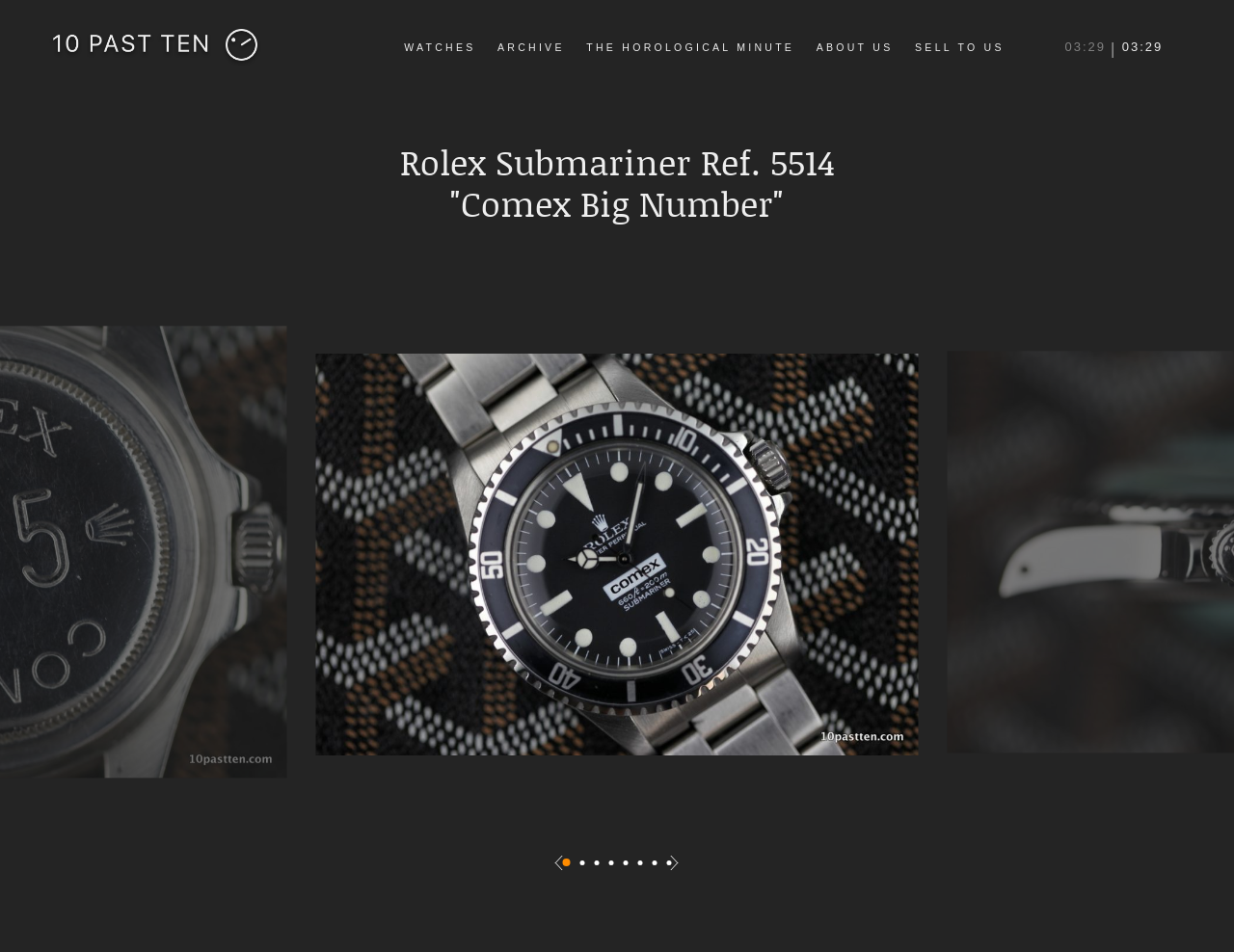Give a complete and precise description of the webpage's appearance.

This webpage is about a Rolex Submariner Ref. 5514 "Comex Big Number" watch. At the top, there are six navigation links: "WATCHES", "ARCHIVE", "THE HOROLOGICAL MINUTE", "ABOUT US", and "SELL TO US", aligned horizontally across the page. To the right of these links, there is a vertical separator line.

Below the navigation links, there is a prominent heading that displays the title "Rolex Submariner Ref. 5514 "Comex Big Number"". 

At the bottom of the page, there are eight buttons labeled "Go to slide 1" to "Go to slide 8", arranged horizontally. These buttons are accompanied by two additional buttons, "Next slide" and "Previous slide", which have left arrow icons. The "Next slide" button is located to the right of the slide buttons, and the "Previous slide" button is to their left.

There is also a link at the top-left corner of the page, and another link at the bottom-center of the page.